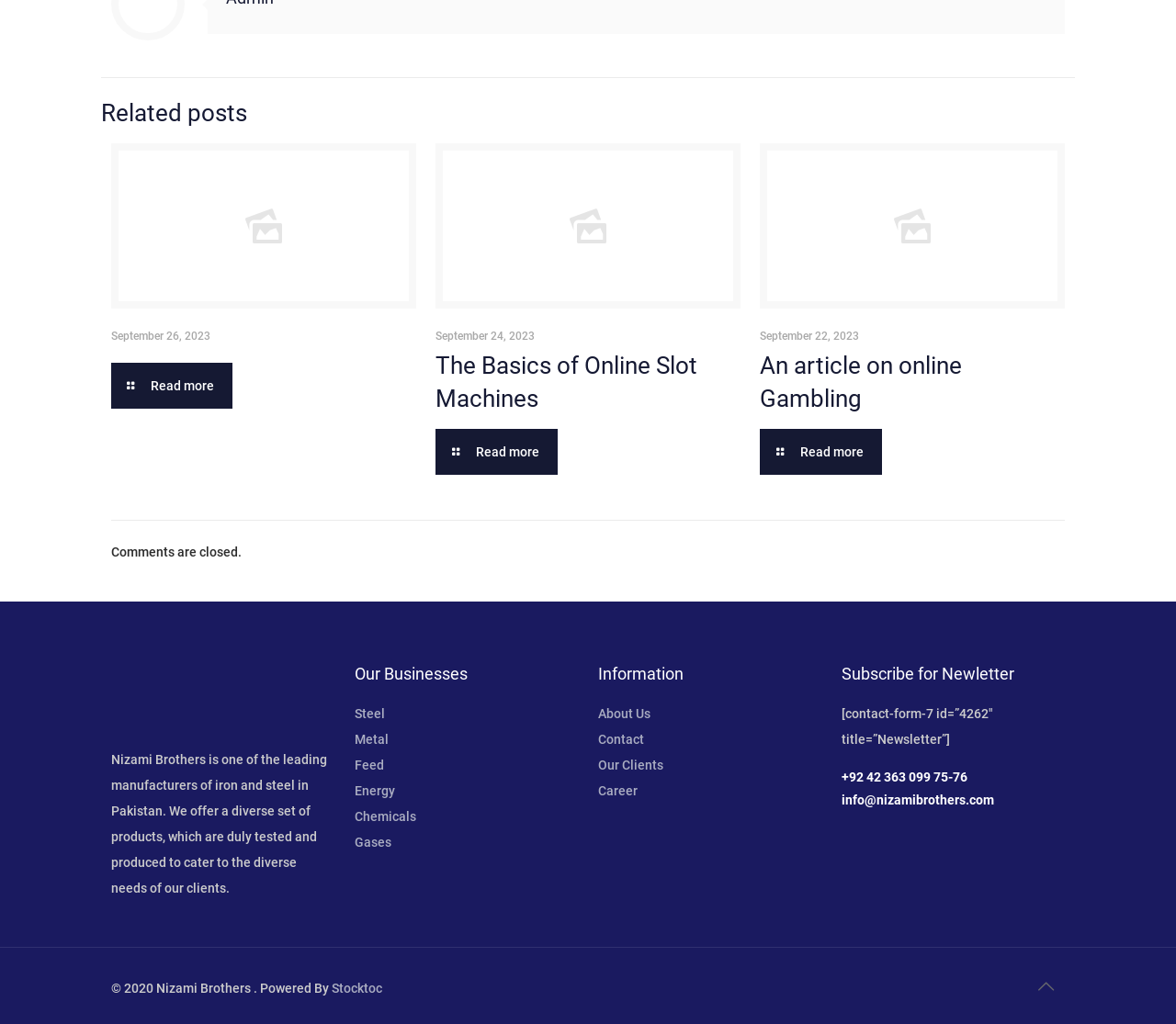Provide the bounding box coordinates of the UI element that matches the description: "An article on online Gambling".

[0.646, 0.343, 0.818, 0.403]